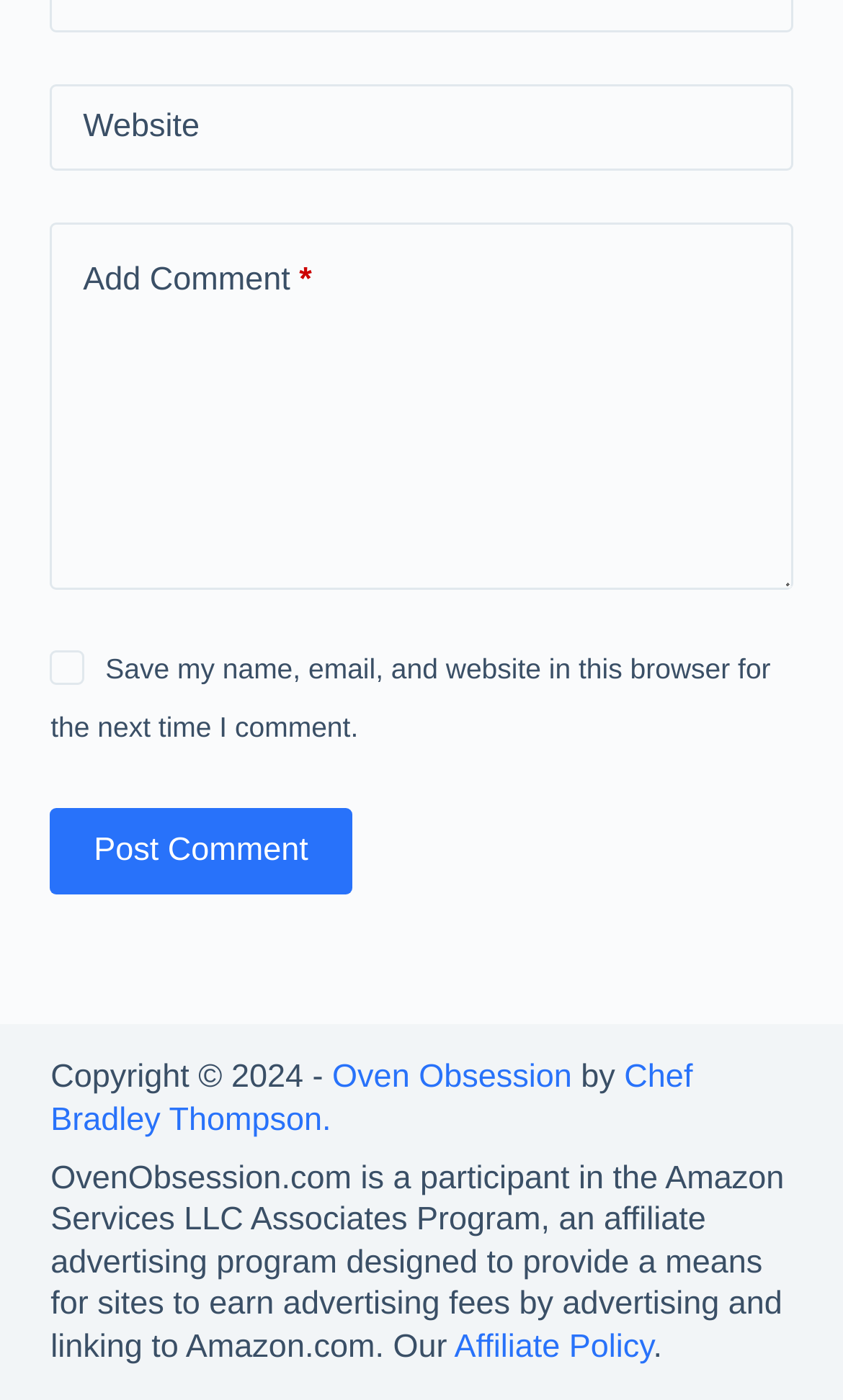Determine the bounding box for the described UI element: "parent_node: Website name="url"".

[0.06, 0.061, 0.94, 0.122]